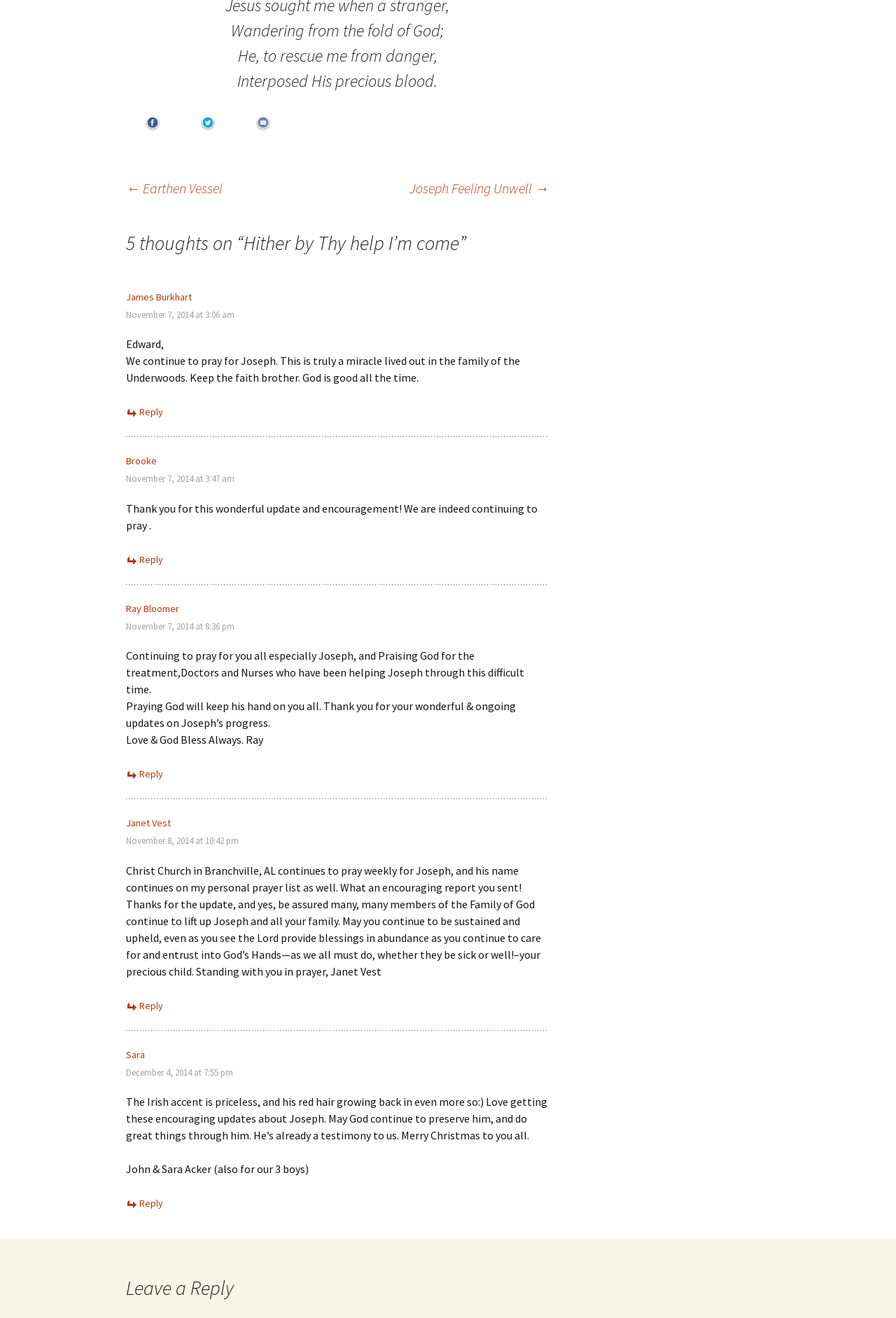How many images are on this webpage?
Based on the image, provide your answer in one word or phrase.

3